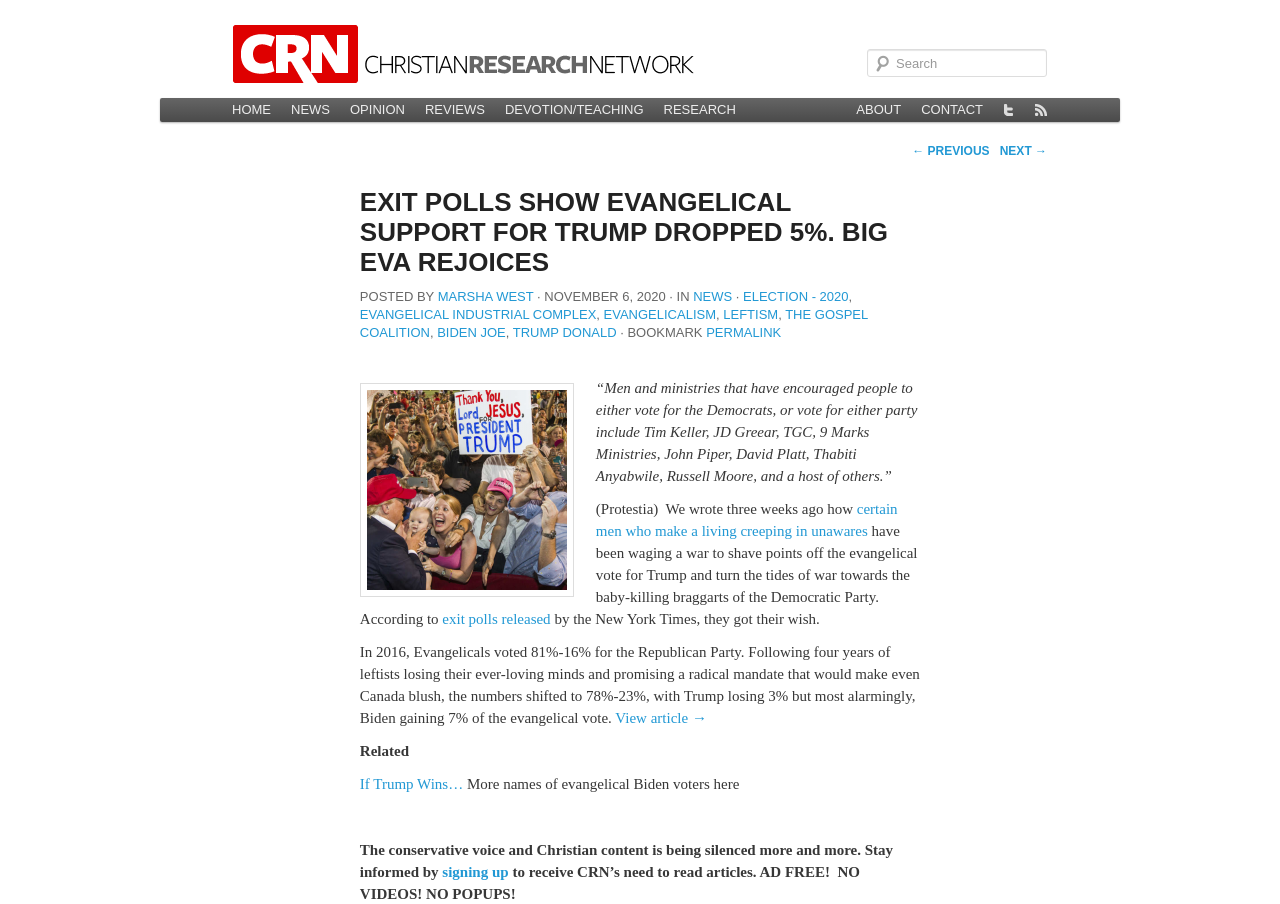Refer to the screenshot and give an in-depth answer to this question: What is the name of the website?

I determined the name of the website by looking at the top-level element 'Root Element' and its description 'Exit Polls Show Evangelical Support For Trump dropped 5%. Big Eva Rejoices | Christian Research Network', which suggests that the website is called Christian Research Network.